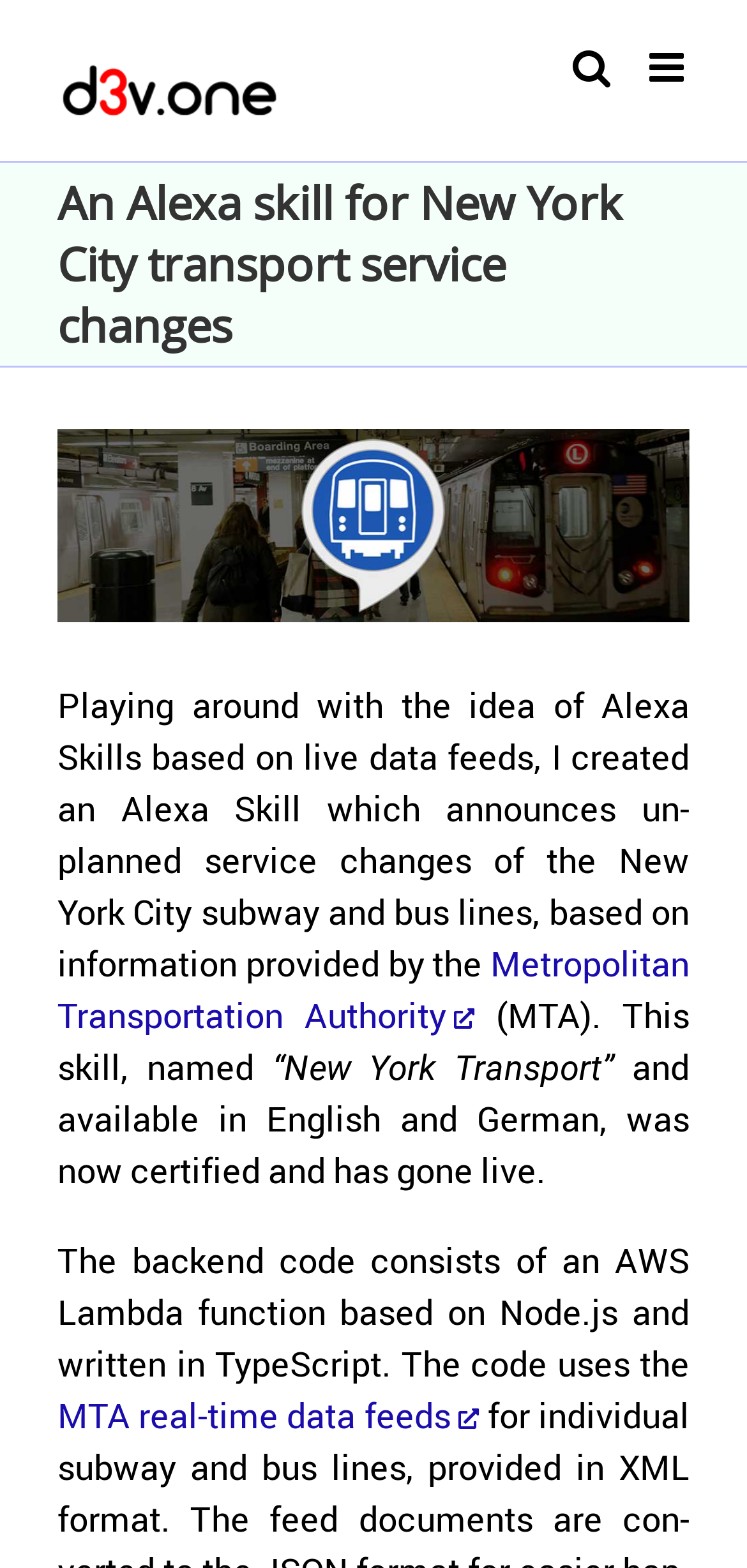Answer the question using only one word or a concise phrase: What is the purpose of the Alexa skill?

Announcing service changes